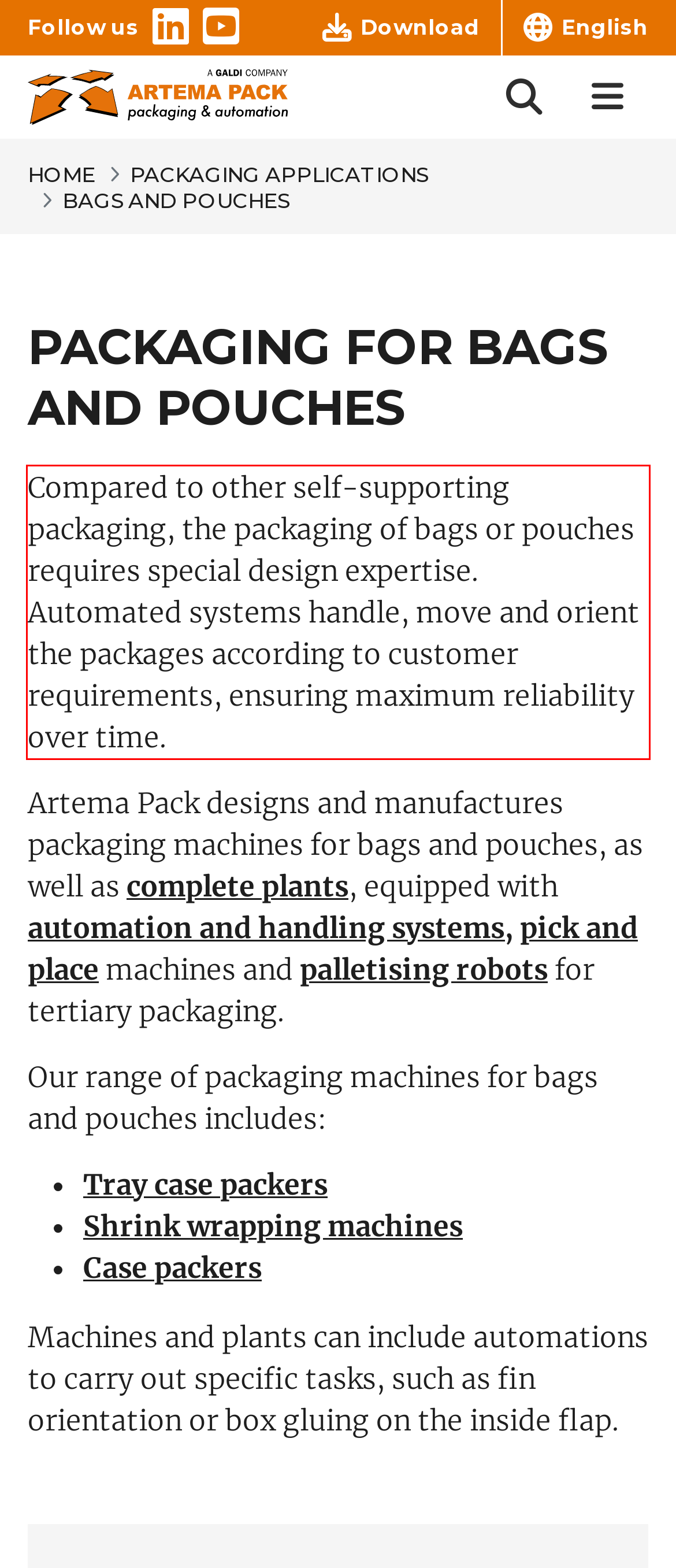Identify and extract the text within the red rectangle in the screenshot of the webpage.

Compared to other self-supporting packaging, the packaging of bags or pouches requires special design expertise. Automated systems handle, move and orient the packages according to customer requirements, ensuring maximum reliability over time.